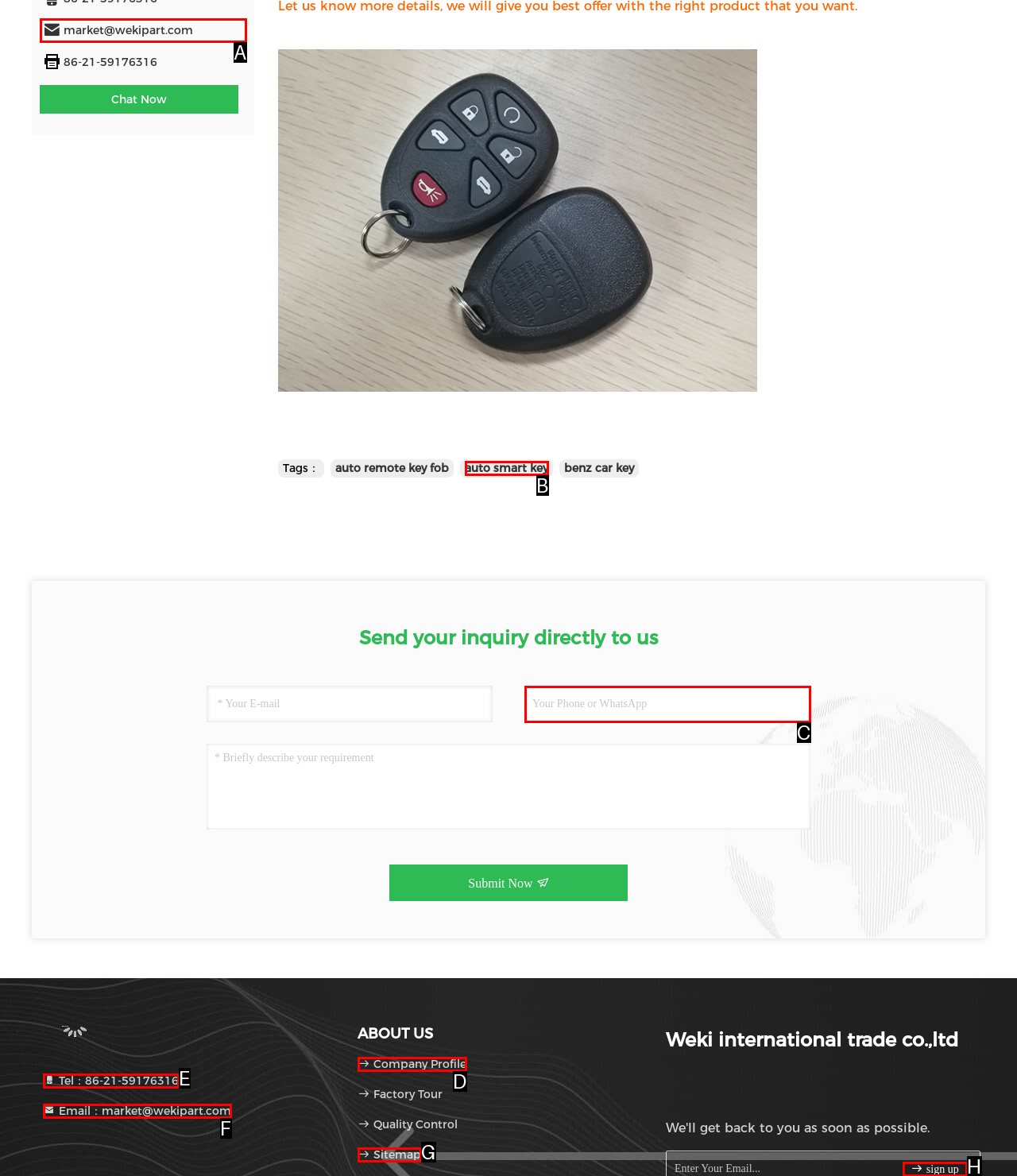Choose the HTML element to click for this instruction: Click the sign up button Answer with the letter of the correct choice from the given options.

H